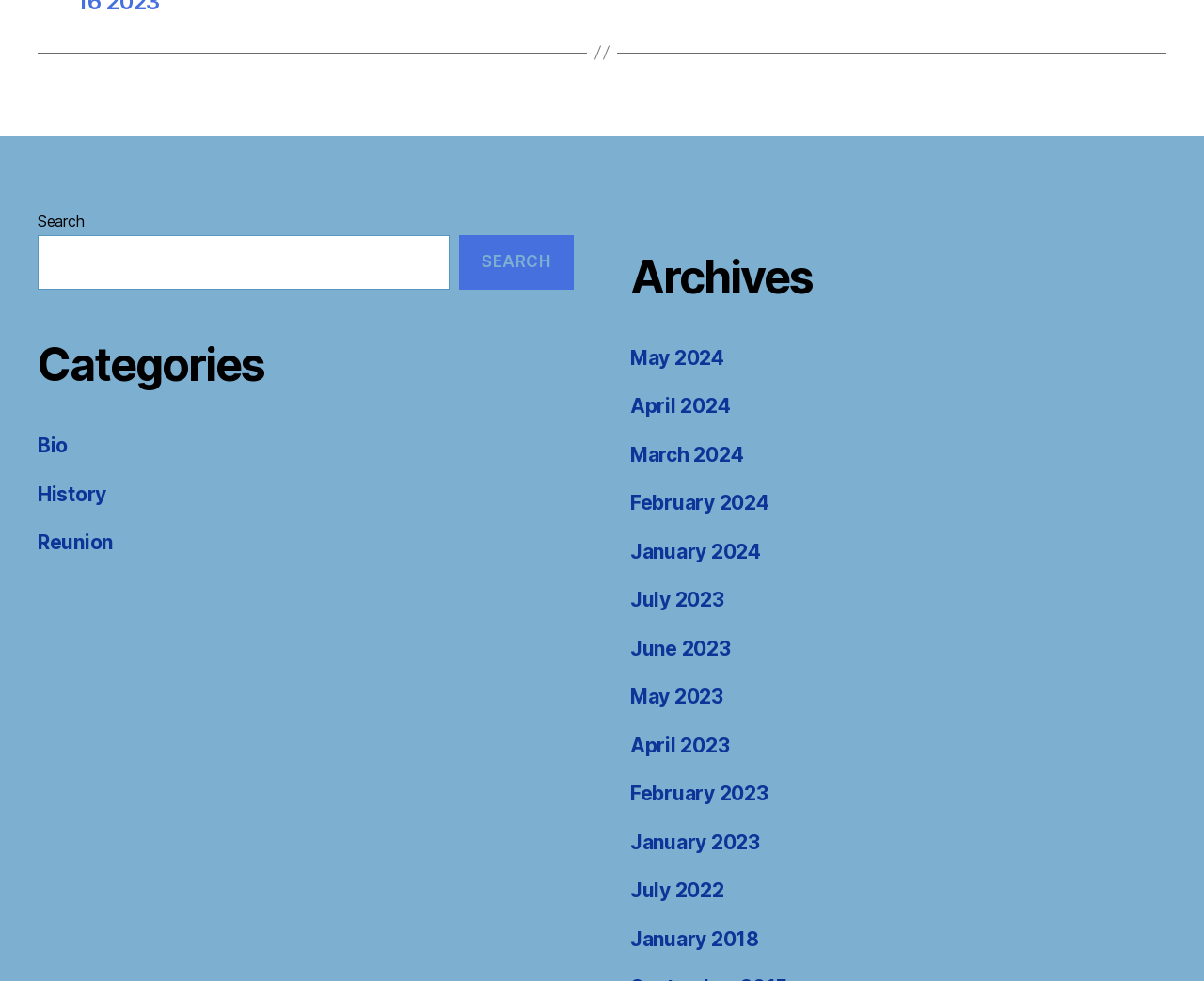Extract the bounding box coordinates for the described element: "January 2024". The coordinates should be represented as four float numbers between 0 and 1: [left, top, right, bottom].

[0.523, 0.55, 0.632, 0.574]